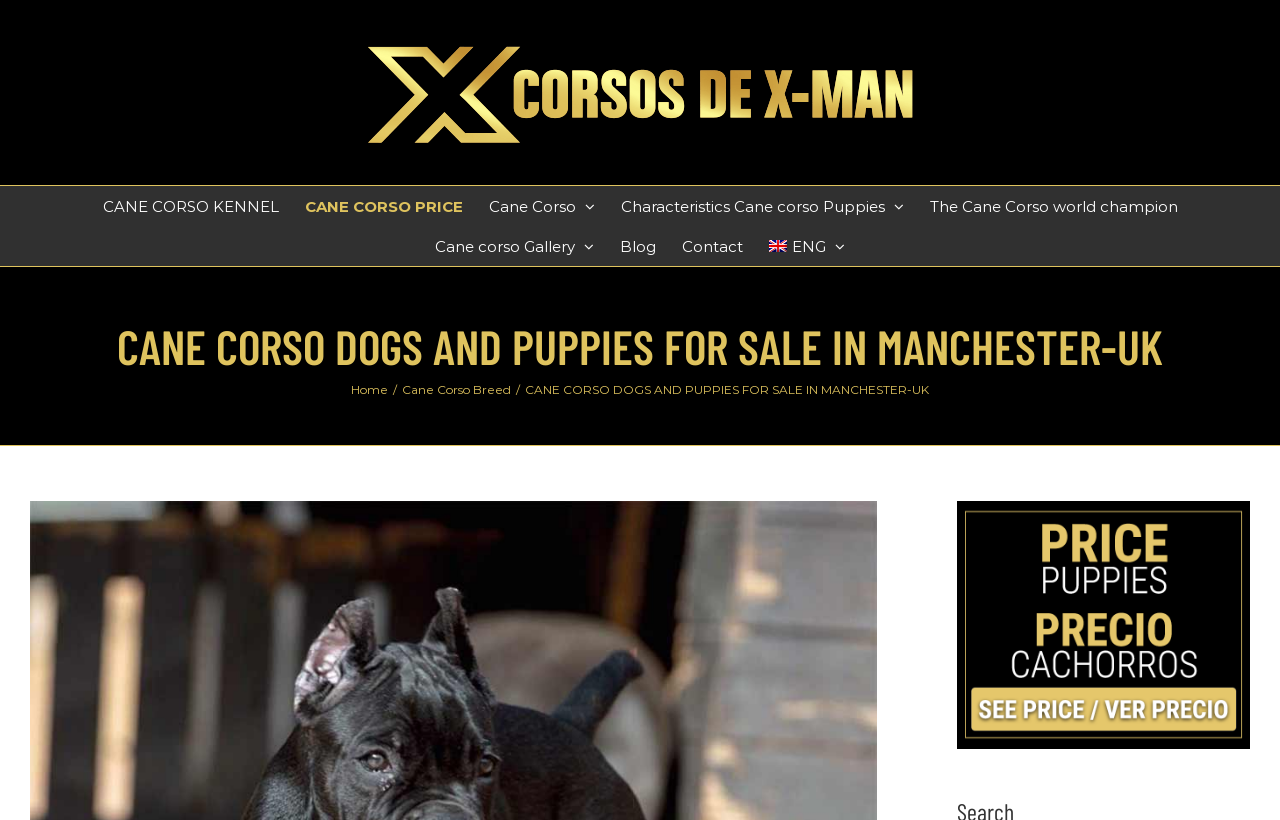What is the name of the kennel?
Please answer the question with as much detail as possible using the screenshot.

The name of the kennel can be found in the logo at the top of the webpage, which is an image with the text 'Cane Corso Barcelona'.